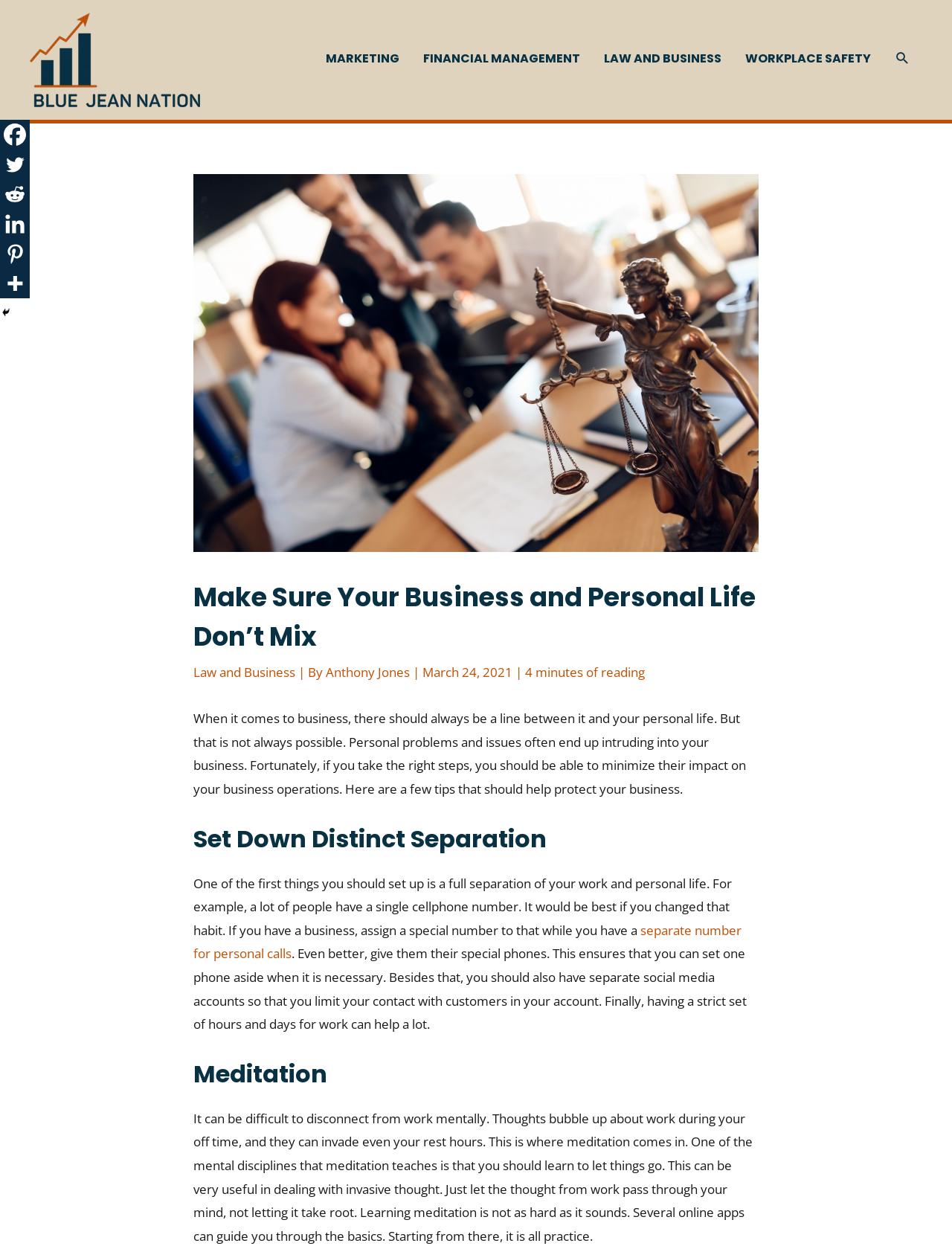Please predict the bounding box coordinates of the element's region where a click is necessary to complete the following instruction: "Click the 'Facebook' link". The coordinates should be represented by four float numbers between 0 and 1, i.e., [left, top, right, bottom].

[0.0, 0.096, 0.031, 0.12]